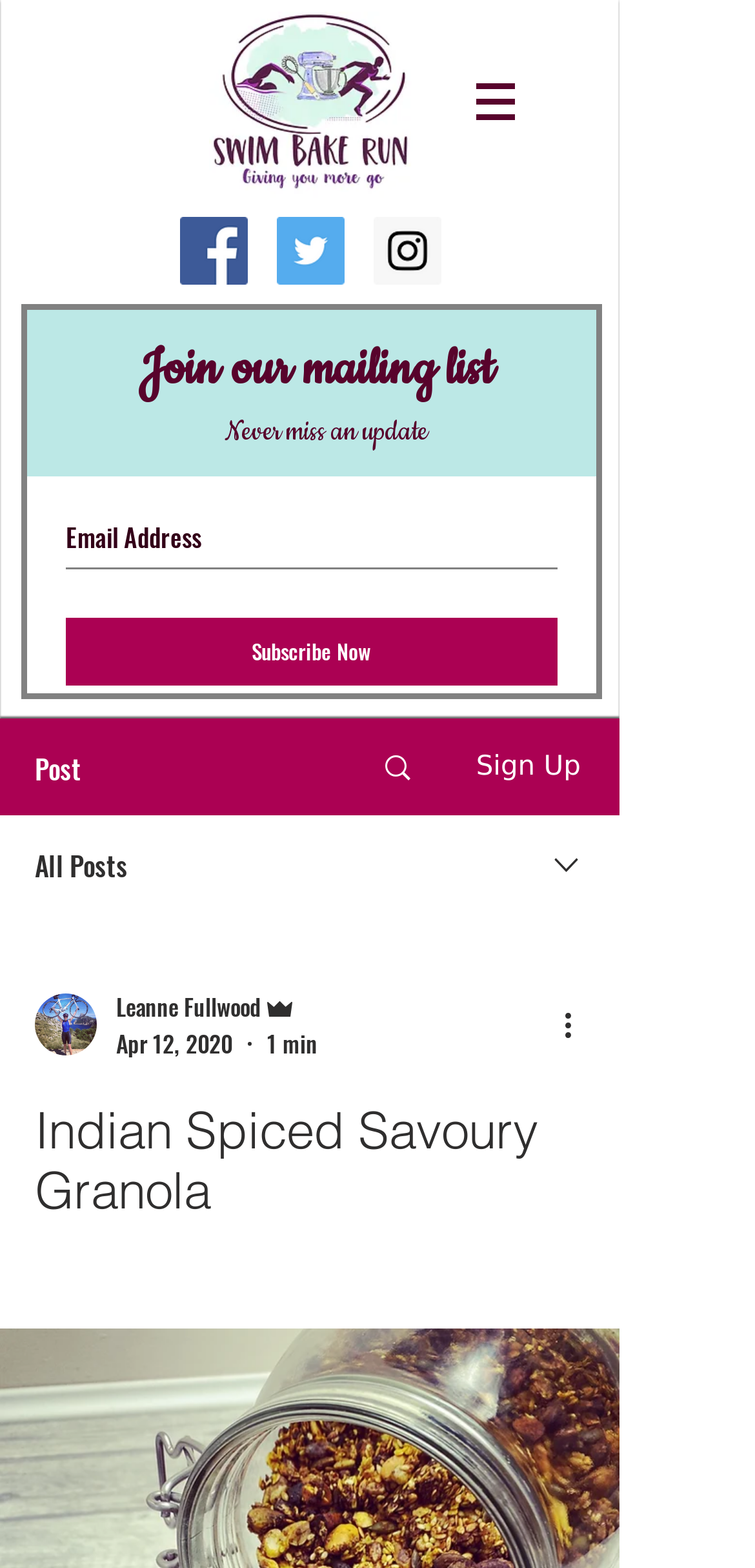Identify the bounding box for the element characterized by the following description: "aria-label="Twitter"".

[0.367, 0.138, 0.456, 0.182]